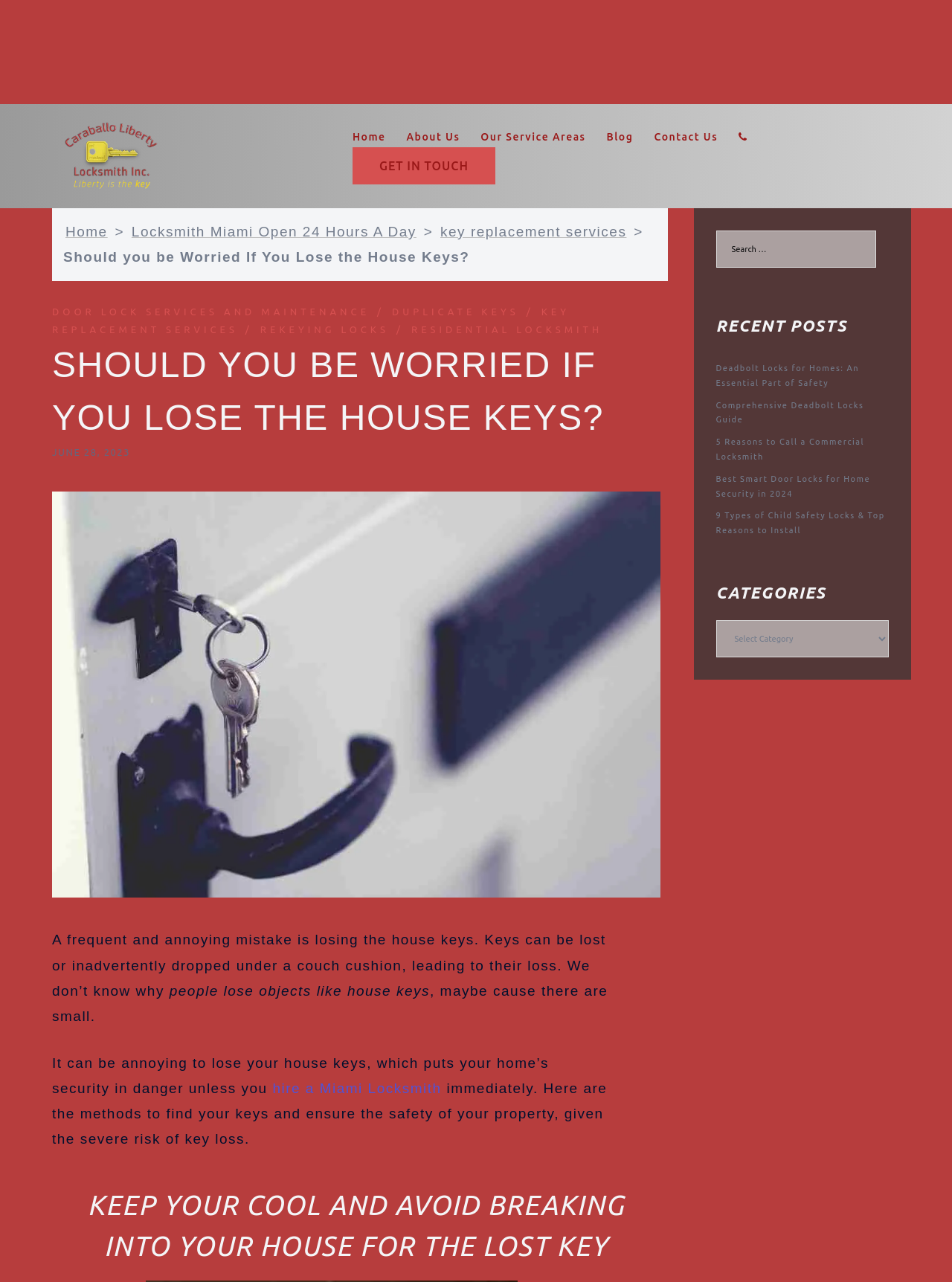What is the main topic of the article?
Using the image as a reference, answer the question in detail.

The main topic of the article can be inferred from the heading 'SHOULD YOU BE WORRIED IF YOU LOSE THE HOUSE KEYS?' and the content of the article, which discusses the consequences of losing house keys and how to find them.